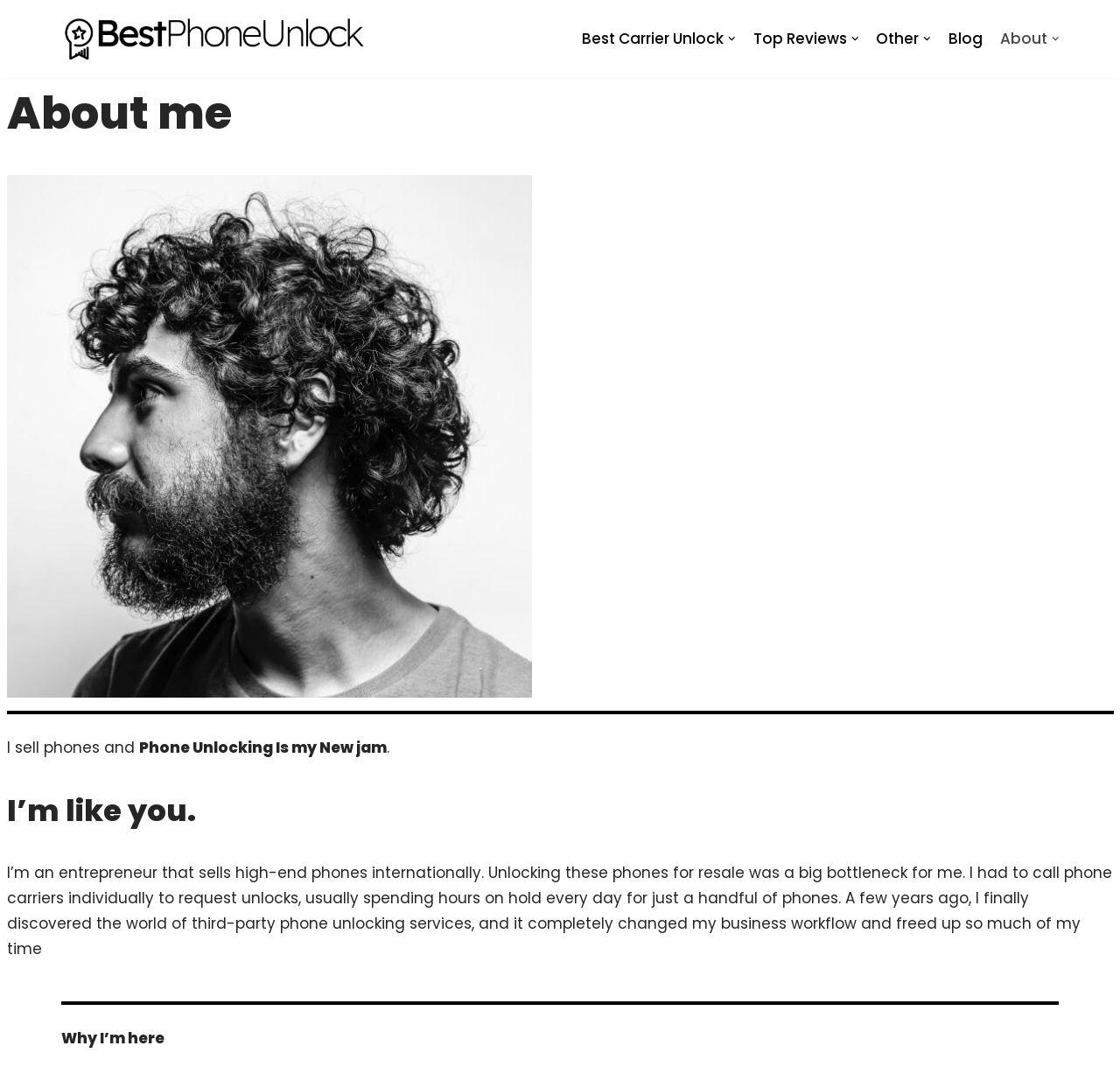What is the name of the website?
From the screenshot, provide a brief answer in one word or phrase.

BestPhoneUnlock